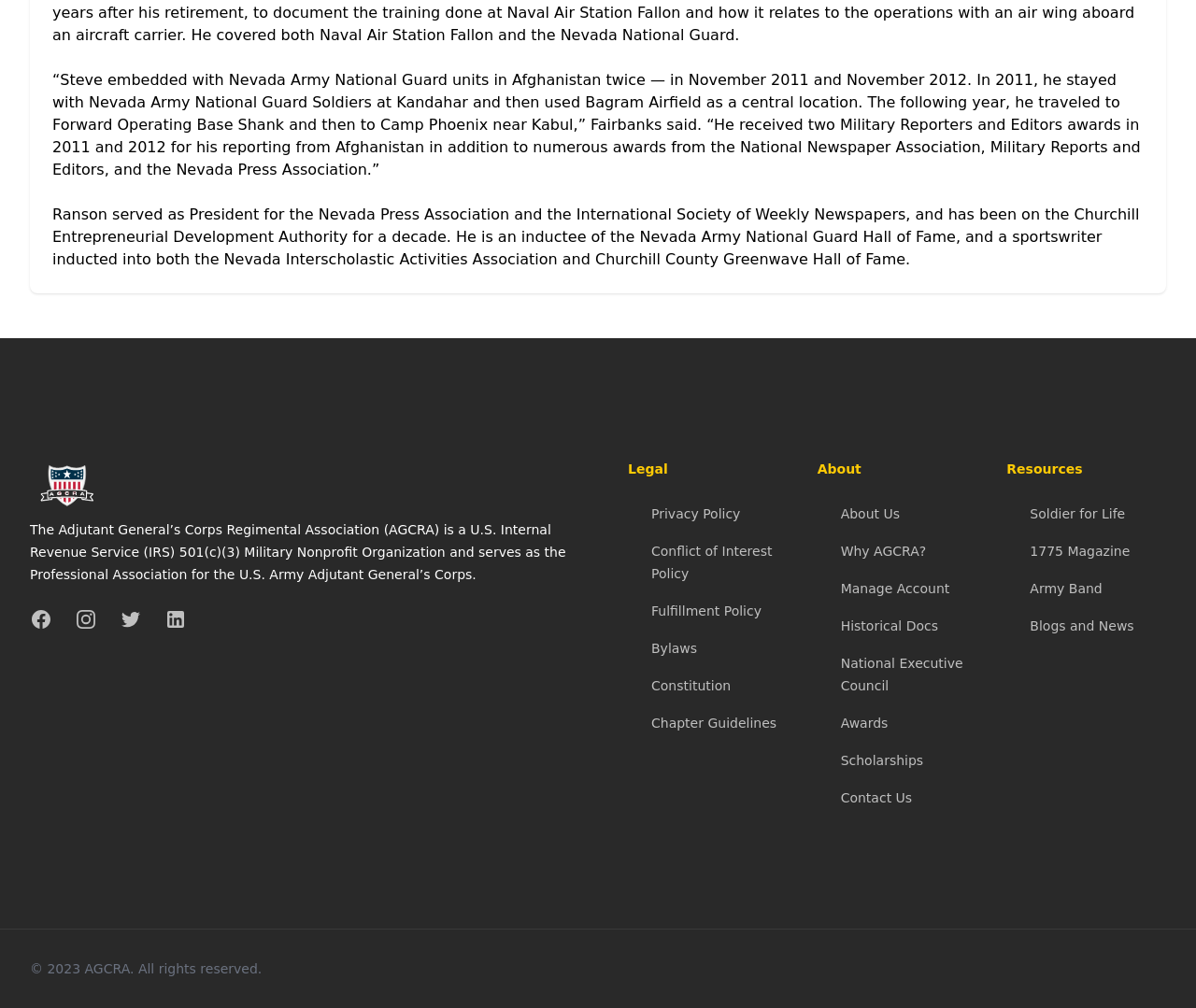How many social media links are present in the footer section?
Based on the screenshot, give a detailed explanation to answer the question.

The footer section of the webpage has links to four social media platforms: Facebook, Instagram, Twitter, and Linkedin.